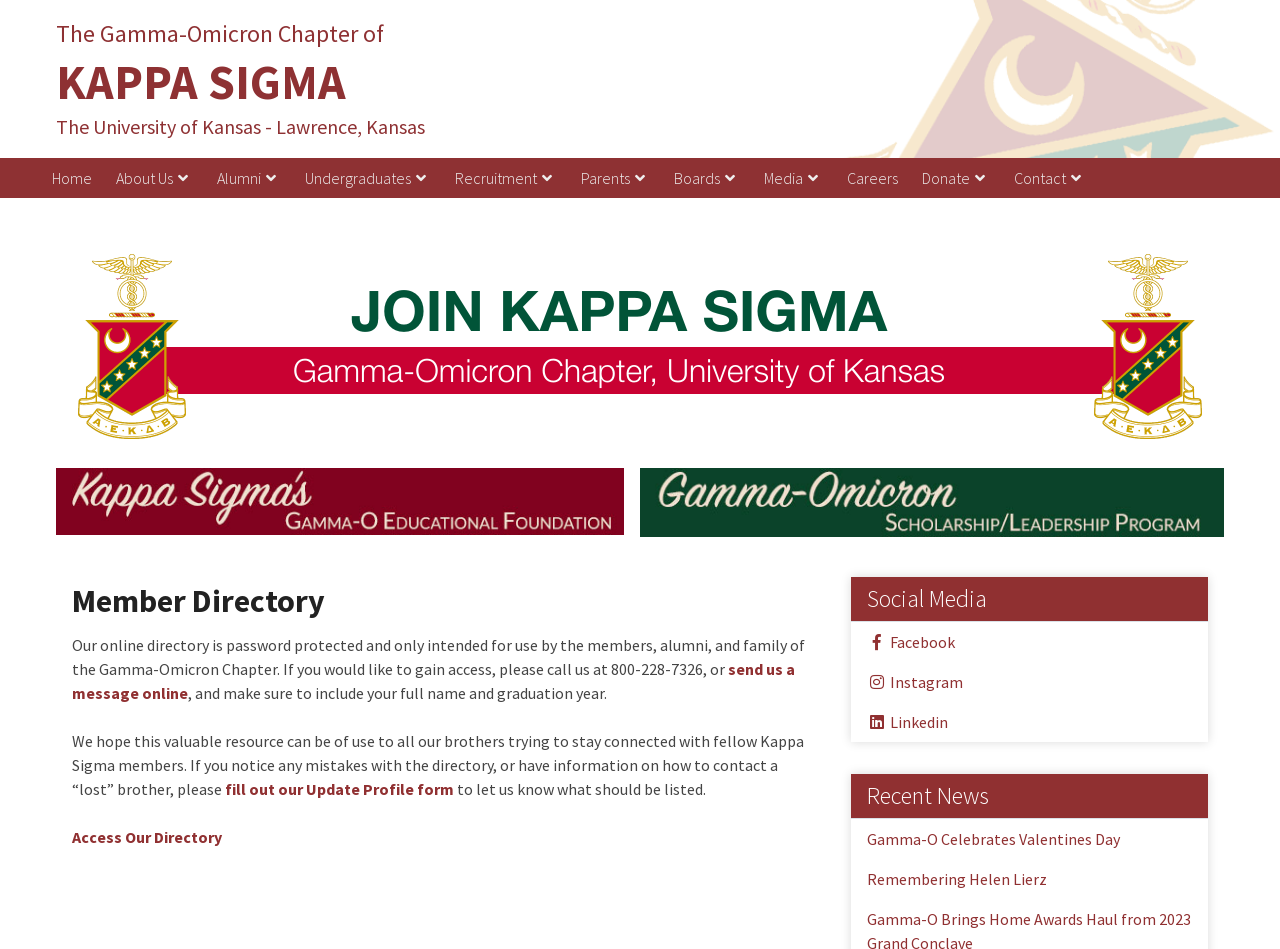Identify the bounding box coordinates of the part that should be clicked to carry out this instruction: "View About Us".

[0.081, 0.166, 0.16, 0.209]